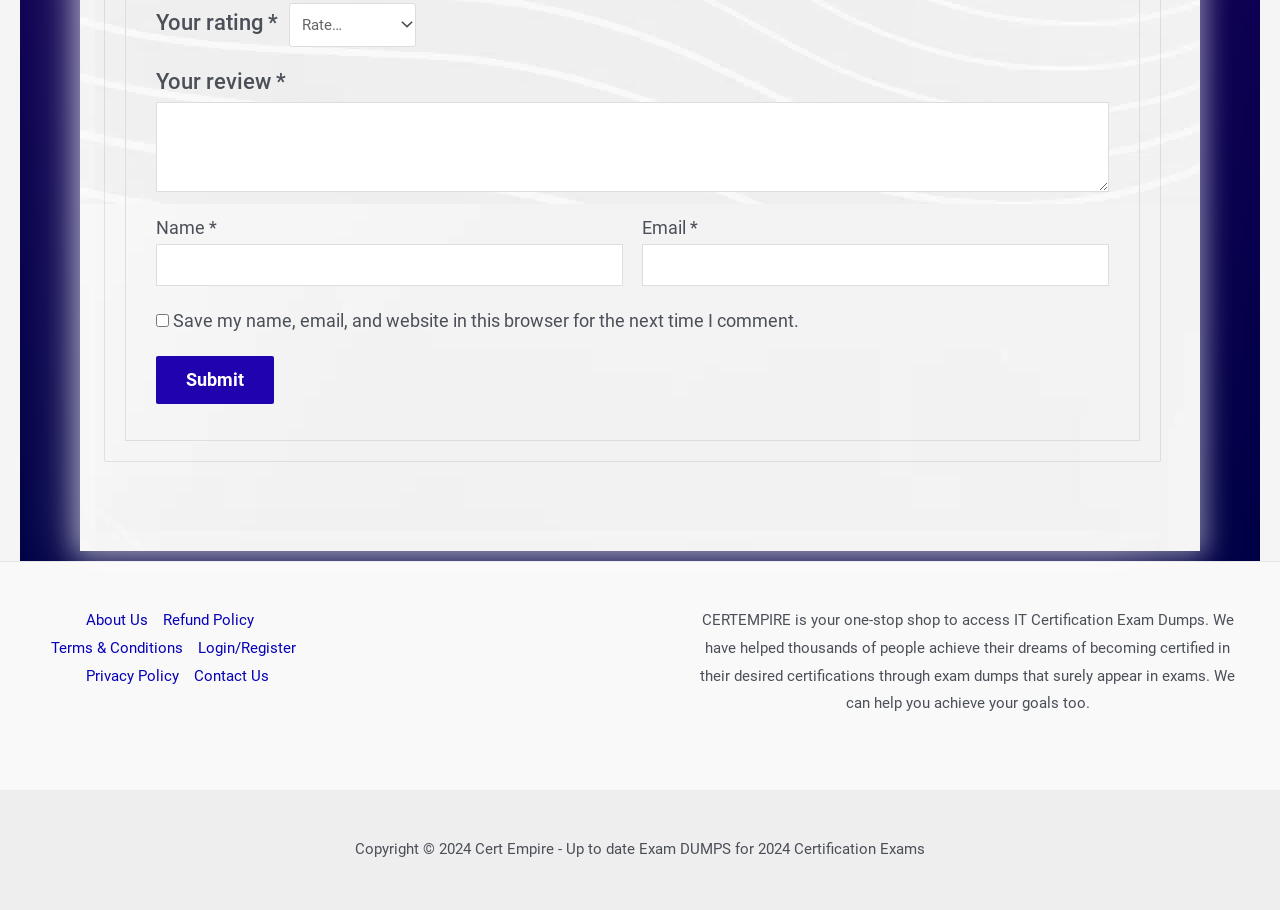Identify the bounding box coordinates for the UI element described as follows: "Privacy Policy". Ensure the coordinates are four float numbers between 0 and 1, formatted as [left, top, right, bottom].

[0.061, 0.727, 0.146, 0.758]